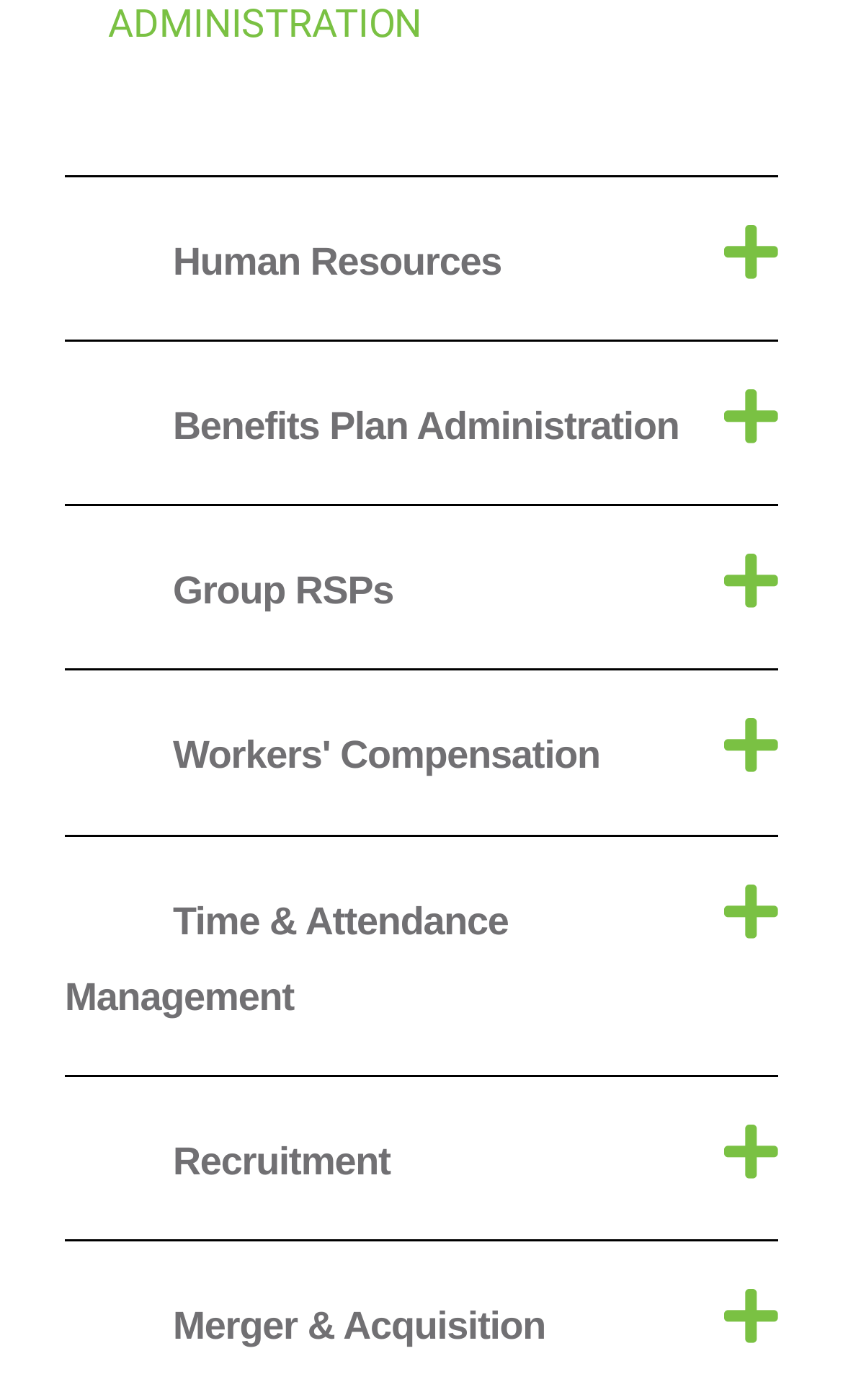What is the vertical position of the 'Recruitment' button?
Look at the screenshot and respond with a single word or phrase.

Bottom